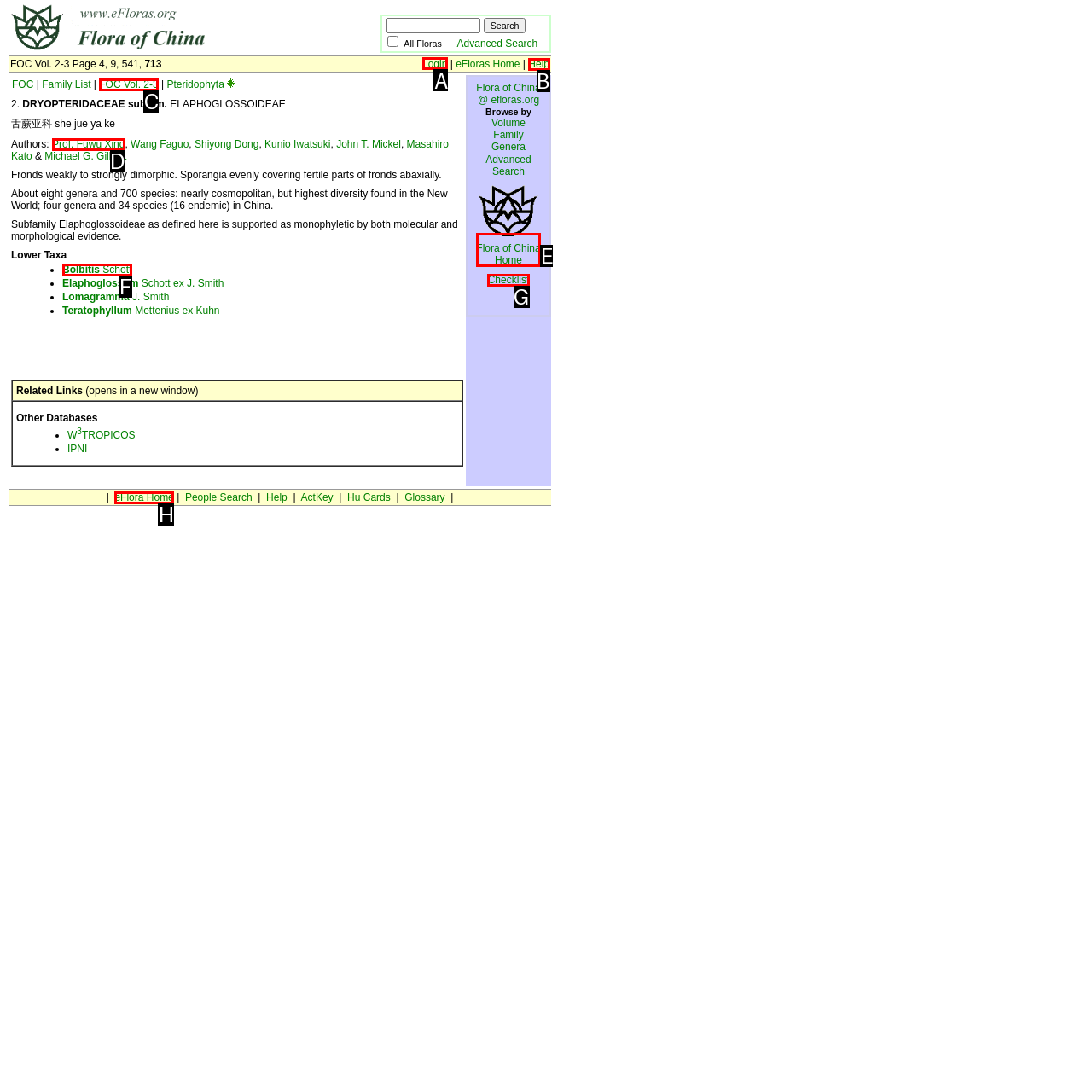Figure out which option to click to perform the following task: Login to the system
Provide the letter of the correct option in your response.

A